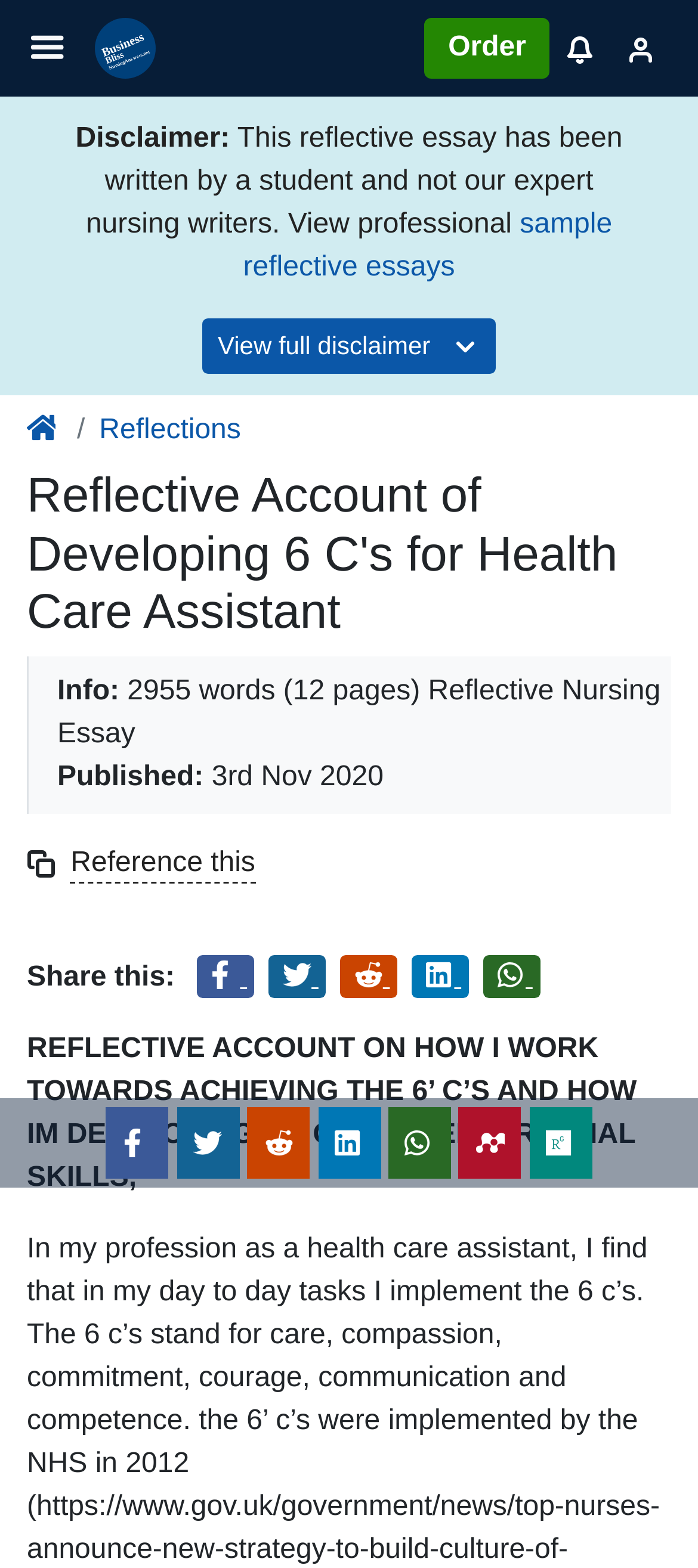Predict the bounding box coordinates of the area that should be clicked to accomplish the following instruction: "View full disclaimer". The bounding box coordinates should consist of four float numbers between 0 and 1, i.e., [left, top, right, bottom].

[0.289, 0.203, 0.711, 0.238]